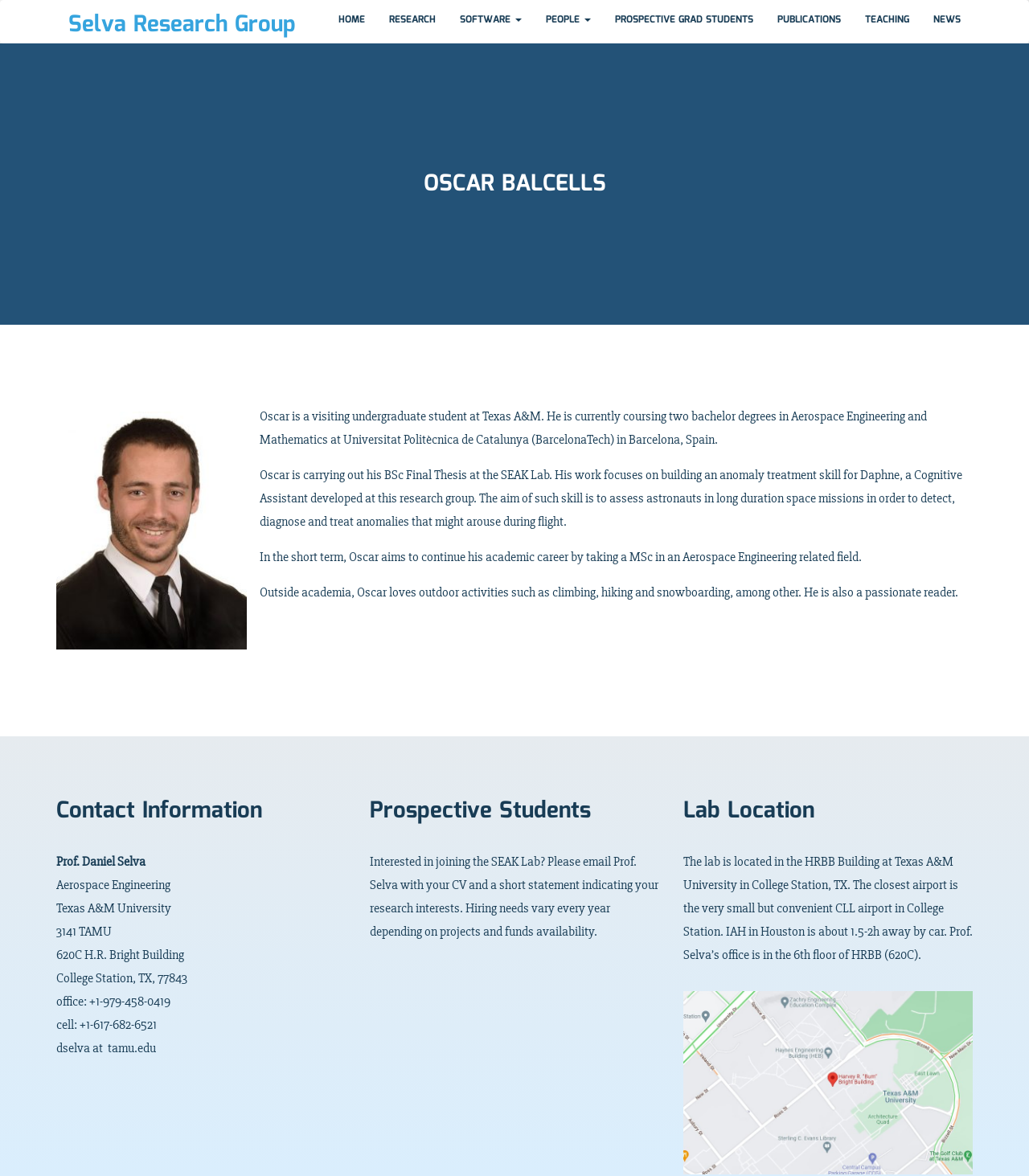Summarize the webpage with a detailed and informative caption.

The webpage is about Oscar Balcells, a visiting undergraduate student at Texas A&M, and his affiliation with the Selva Research Group. At the top, there is a heading "Selva Research Group" with a link to the group's page. Below it, there is a navigation menu with links to different sections of the website, including "HOME", "RESEARCH", "SOFTWARE", "PEOPLE", "PROSPECTIVE GRAD STUDENTS", "PUBLICATIONS", "TEACHING", and "NEWS".

Below the navigation menu, there is a heading "OSCAR BALCELLS" followed by an article section that takes up most of the page. The article section contains a figure, likely a profile picture of Oscar, and four paragraphs of text that describe Oscar's background, research interests, and goals. The text also mentions his hobbies and interests outside of academia.

On the left side of the article section, there is a section with contact information, including the name and title of Prof. Daniel Selva, the department and university, and the address and phone numbers of the lab.

Below the contact information, there are two sections with headings "Prospective Students" and "Lab Location". The "Prospective Students" section provides information on how to join the SEAK Lab, including the requirement to email Prof. Selva with a CV and a statement of research interests. The "Lab Location" section provides information on the location of the lab, including the building and floor number, and the closest airport. This section also contains a figure, likely a map or image of the lab location.